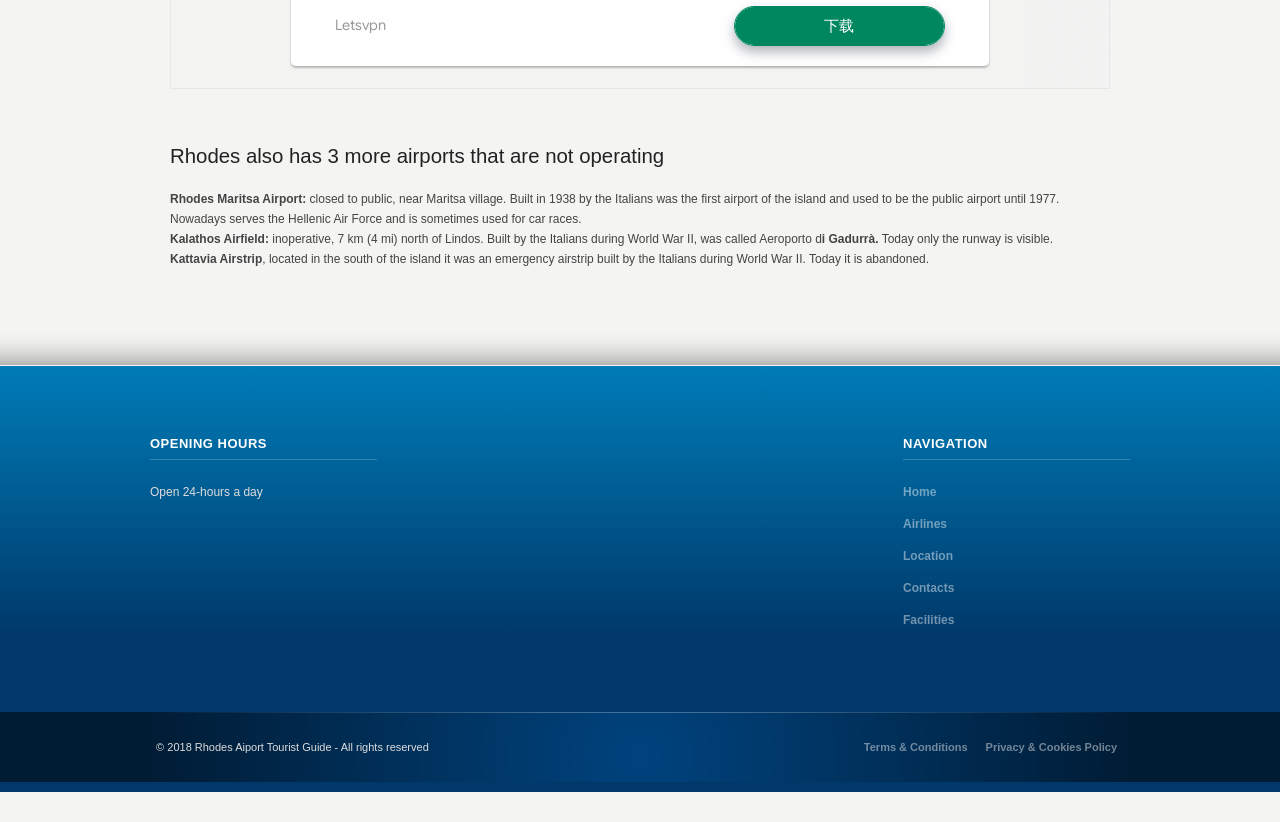What is the opening hour of the airport?
Look at the screenshot and provide an in-depth answer.

The answer can be found in the StaticText element with the text 'Open 24-hours a day' which is under the heading 'OPENING HOURS'.